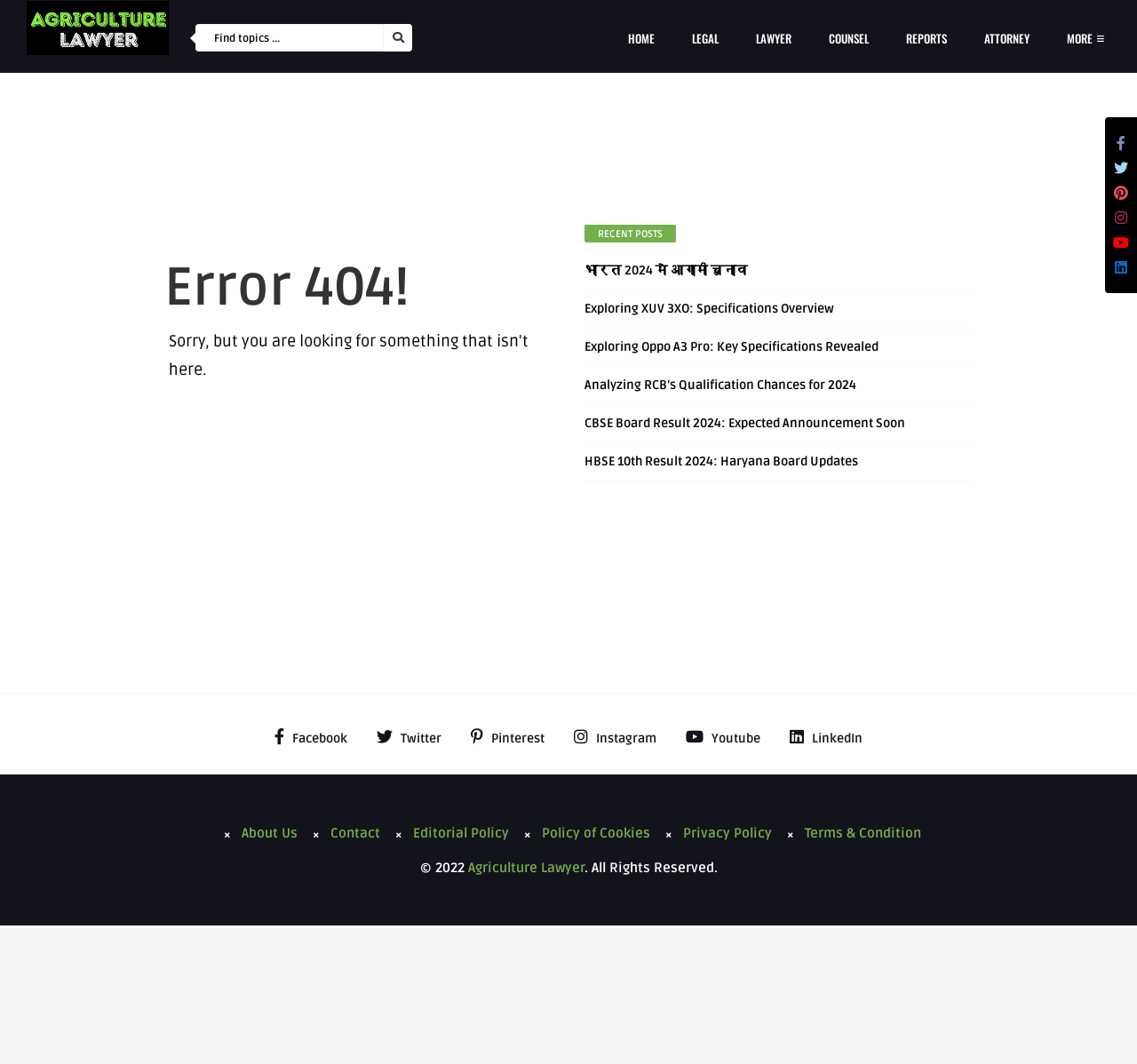Pinpoint the bounding box coordinates of the area that must be clicked to complete this instruction: "Visit Facebook page".

[0.234, 0.679, 0.313, 0.706]